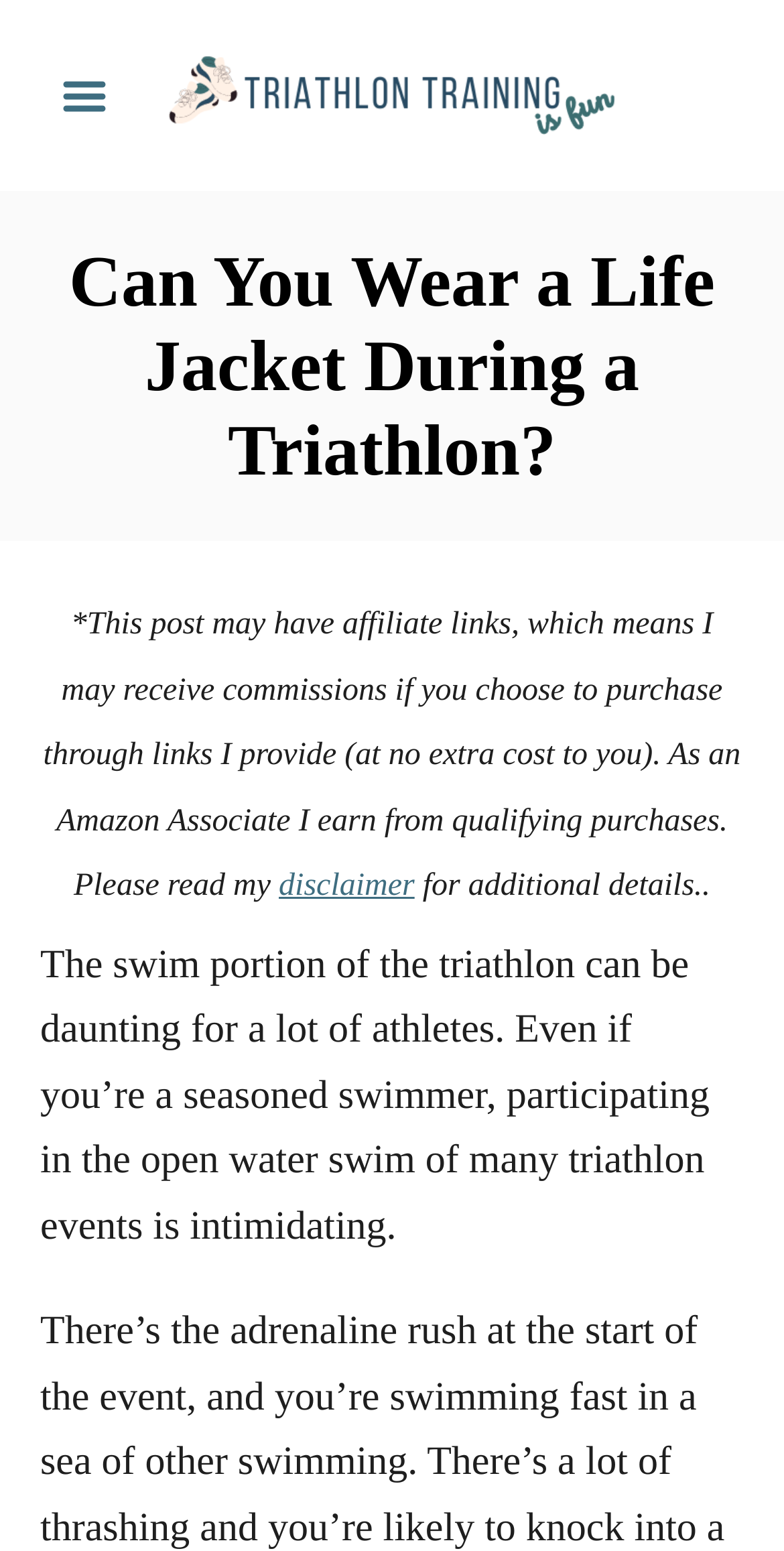Based on the element description, predict the bounding box coordinates (top-left x, top-left y, bottom-right x, bottom-right y) for the UI element in the screenshot: disclaimer

[0.356, 0.56, 0.529, 0.582]